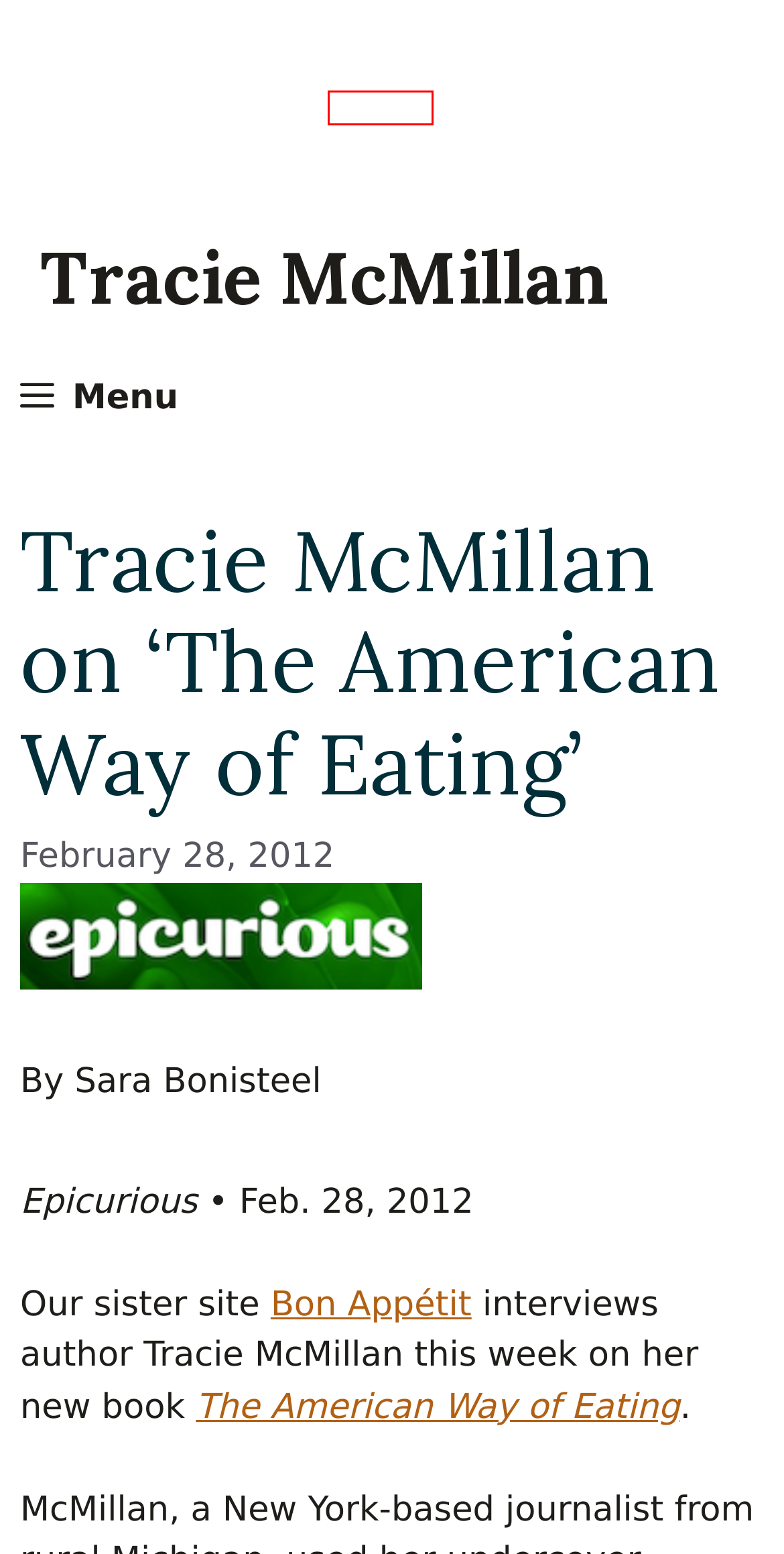Analyze the webpage screenshot with a red bounding box highlighting a UI element. Select the description that best matches the new webpage after clicking the highlighted element. Here are the options:
A. Privacy Policy - Tracie McMillan
B. Contact - Tracie McMillan
C. Events: Upcoming - Tracie McMillan
D. Home - Tracie McMillan
E. Reviews of The White Bonus - Tracie McMillan
F. What is a White Bonus? - Tracie McMillan
G. Press Kit - Tracie McMillan
H. Newsletter - Tracie McMillan

B